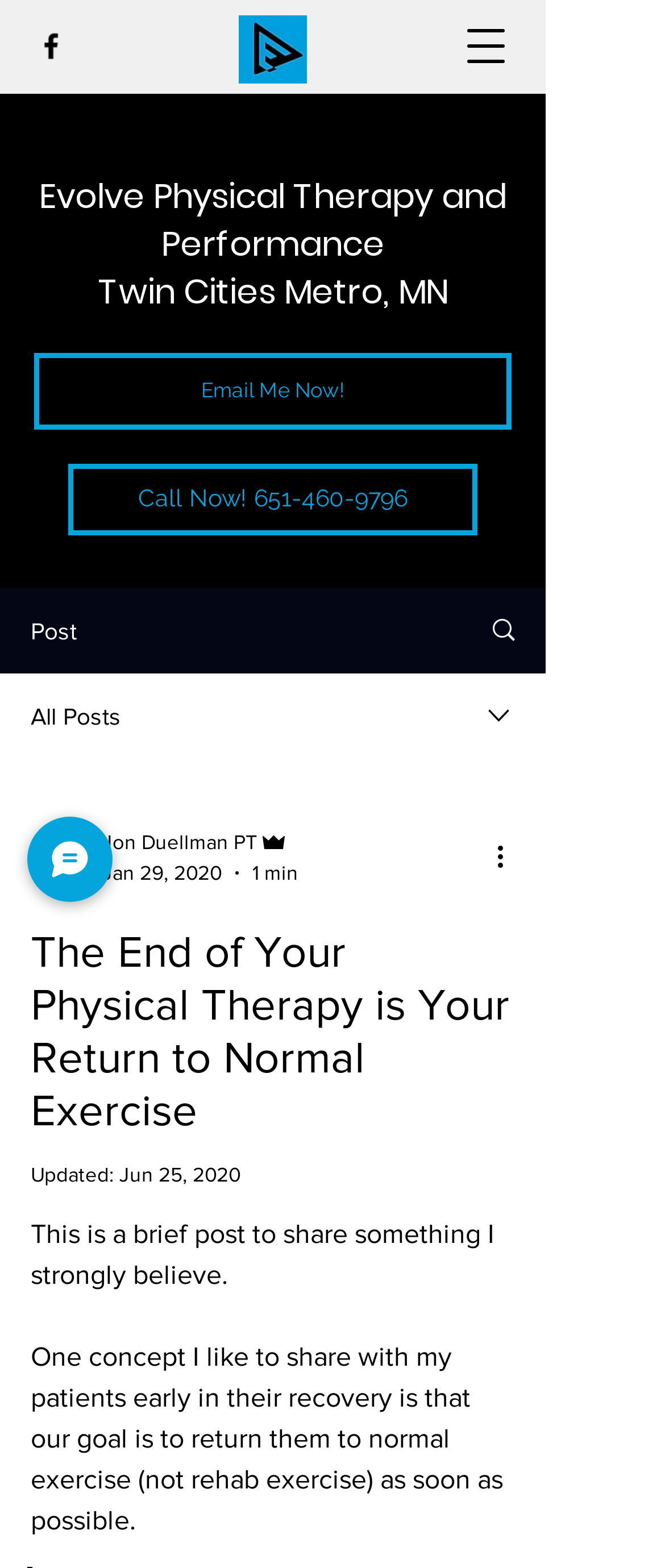Locate the bounding box coordinates of the area to click to fulfill this instruction: "Open the navigation menu". The bounding box should be presented as four float numbers between 0 and 1, in the order [left, top, right, bottom].

[0.679, 0.008, 0.782, 0.051]